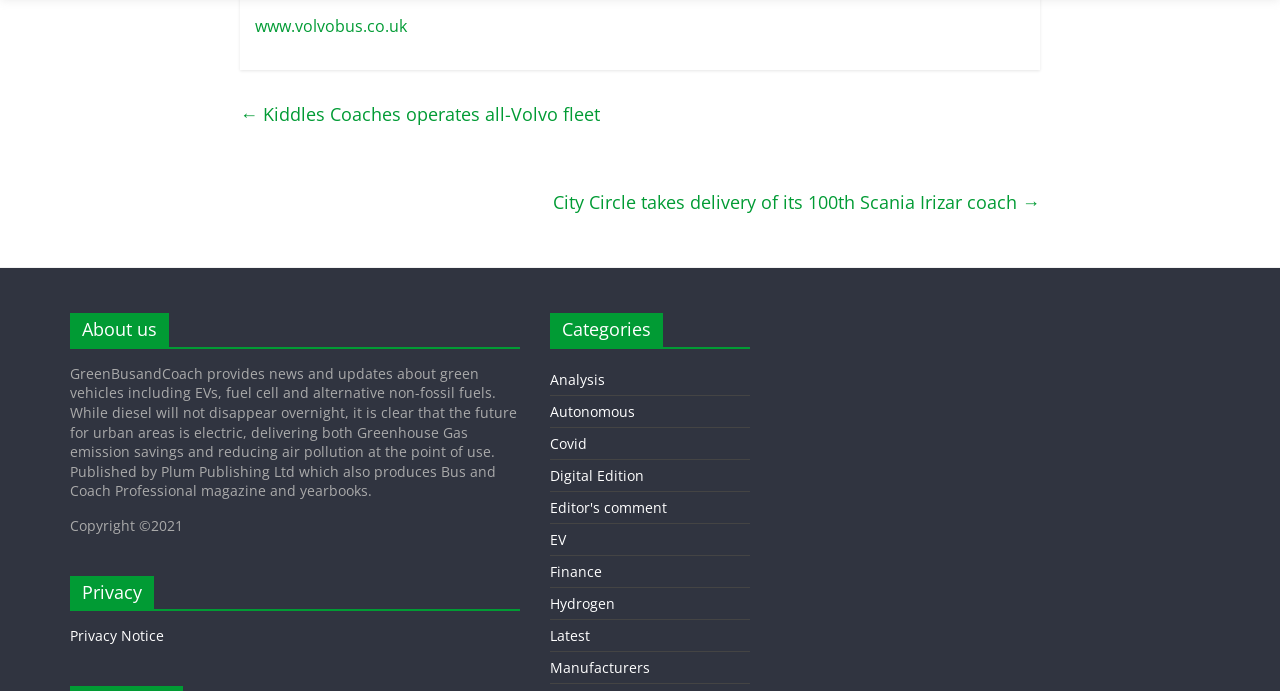Please identify the bounding box coordinates of the element that needs to be clicked to execute the following command: "view the Privacy Notice". Provide the bounding box using four float numbers between 0 and 1, formatted as [left, top, right, bottom].

[0.055, 0.906, 0.128, 0.934]